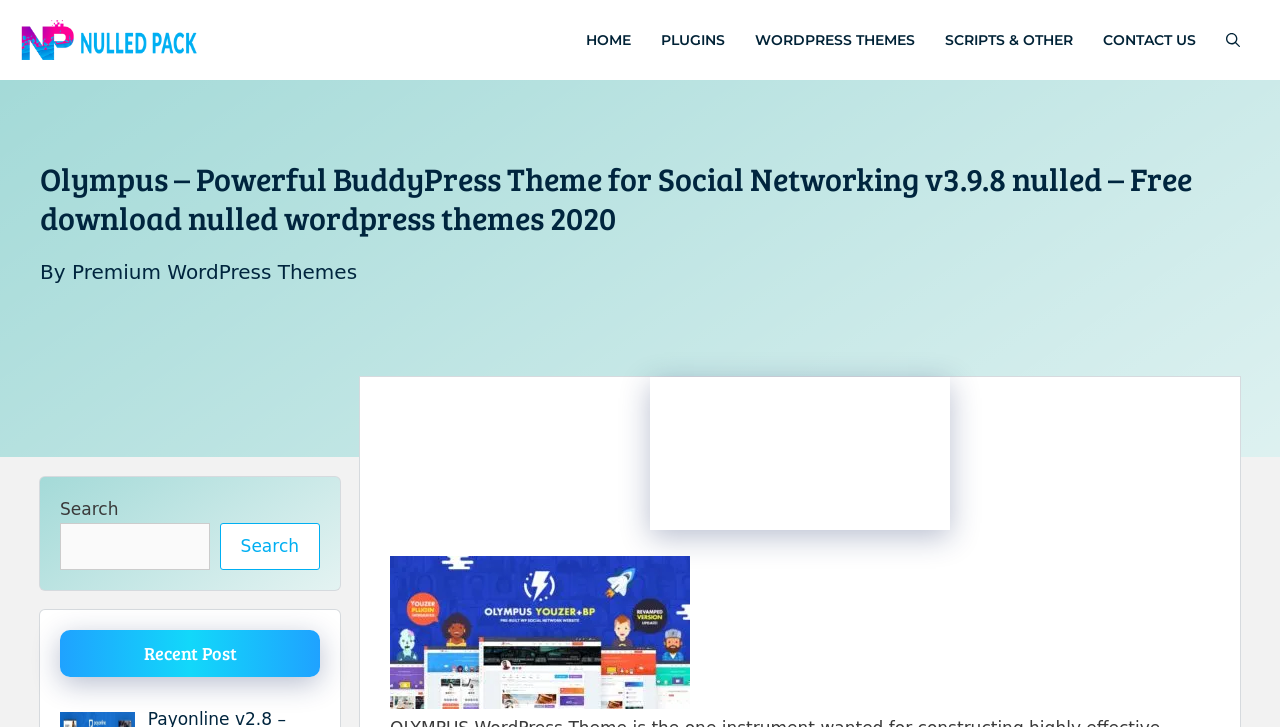Please identify the bounding box coordinates of the clickable region that I should interact with to perform the following instruction: "Search for a theme". The coordinates should be expressed as four float numbers between 0 and 1, i.e., [left, top, right, bottom].

[0.047, 0.719, 0.164, 0.784]